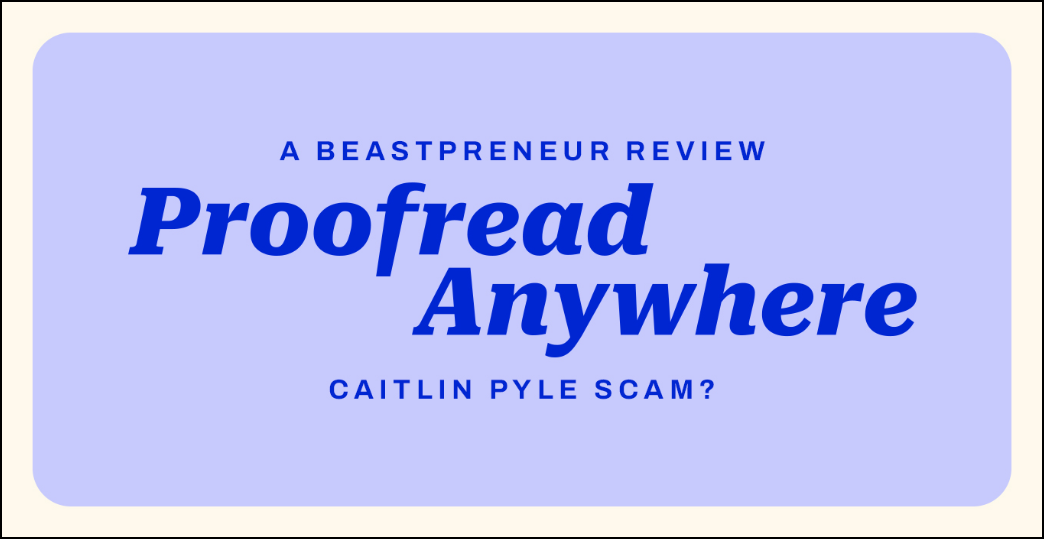Look at the image and answer the question in detail:
What is the color of the bold text?

The caption describes the design as having 'bold blue text', which suggests that the text is prominently displayed in a bold blue color, drawing attention to the title 'Proofread Anywhere'.